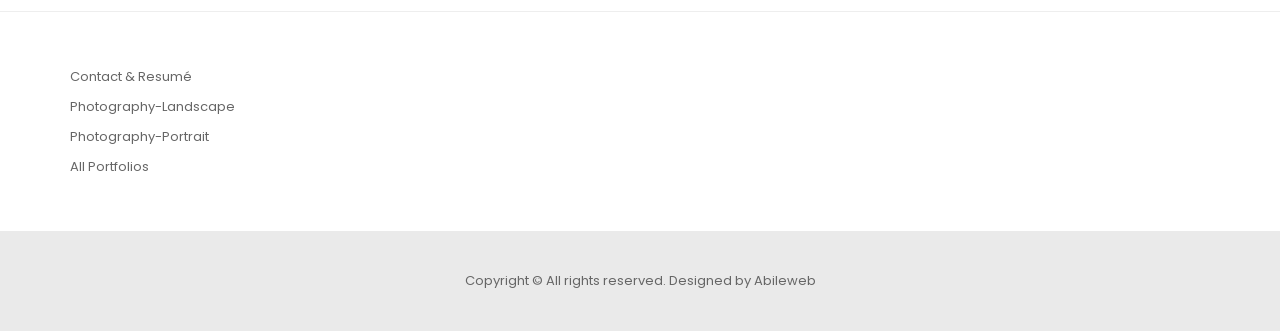Please provide the bounding box coordinates in the format (top-left x, top-left y, bottom-right x, bottom-right y). Remember, all values are floating point numbers between 0 and 1. What is the bounding box coordinate of the region described as: Costa Rica changes

None